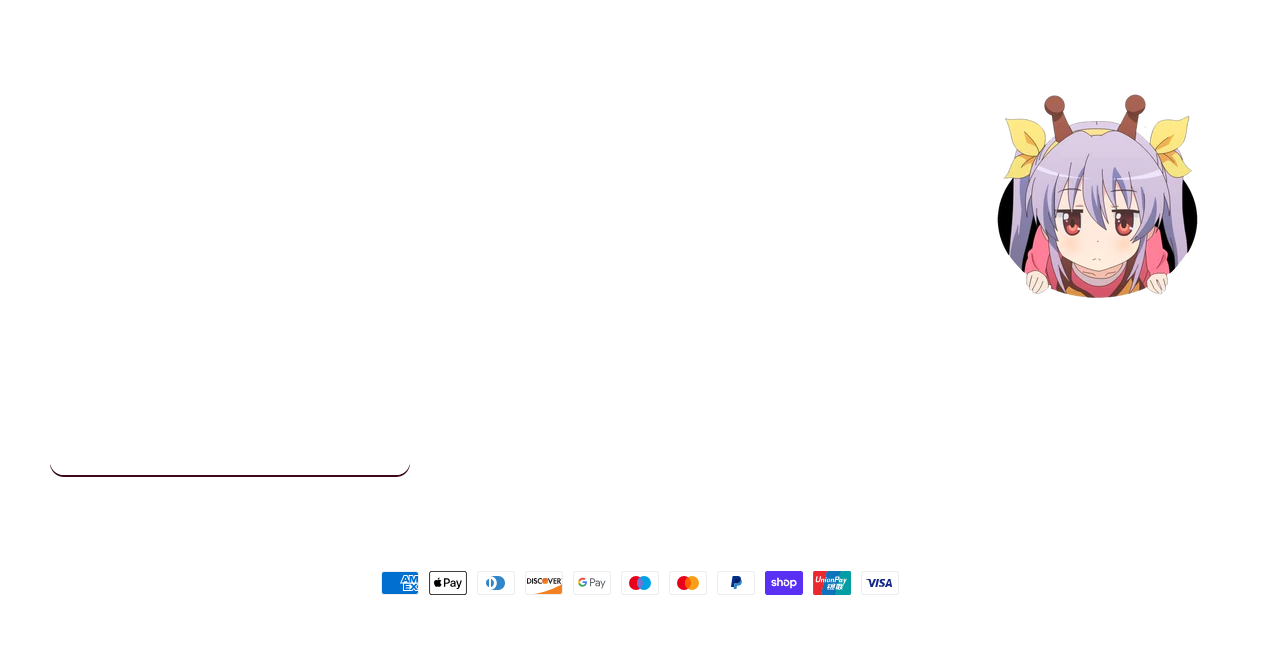How can I contact the website owner?
Using the image, provide a concise answer in one word or a short phrase.

Via email or social media